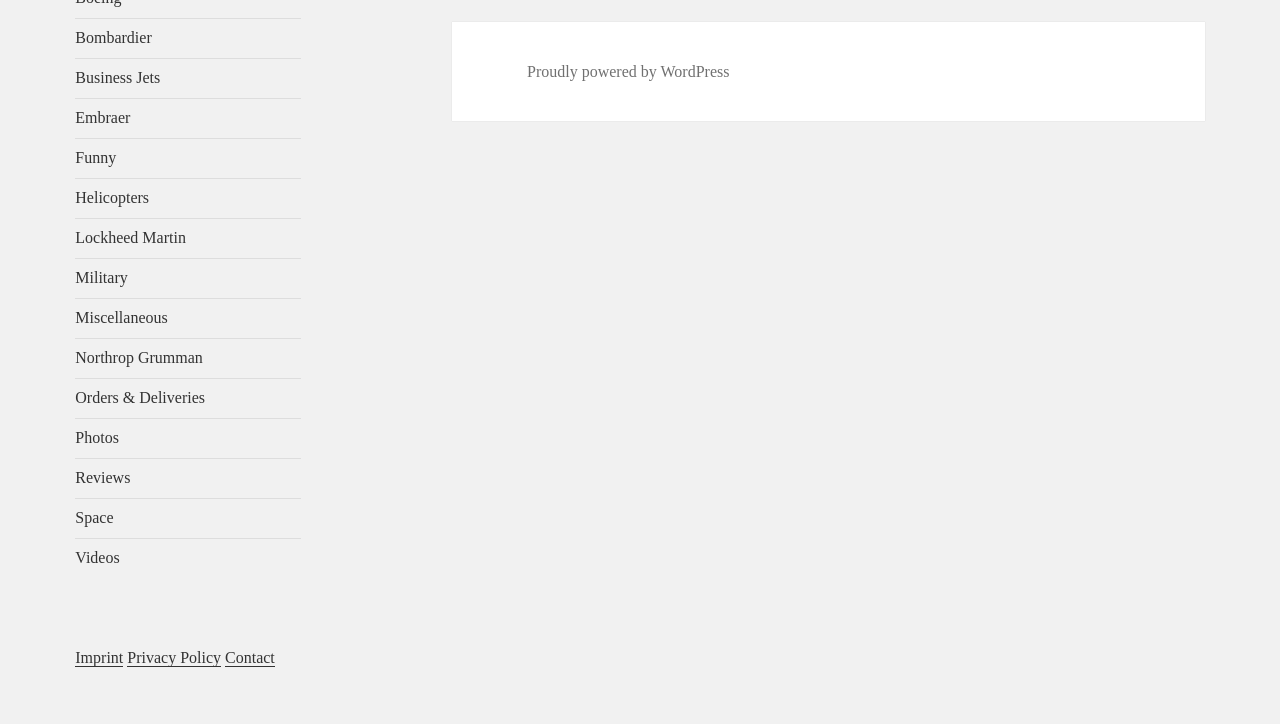For the element described, predict the bounding box coordinates as (top-left x, top-left y, bottom-right x, bottom-right y). All values should be between 0 and 1. Element description: Reviews

[0.059, 0.648, 0.102, 0.672]